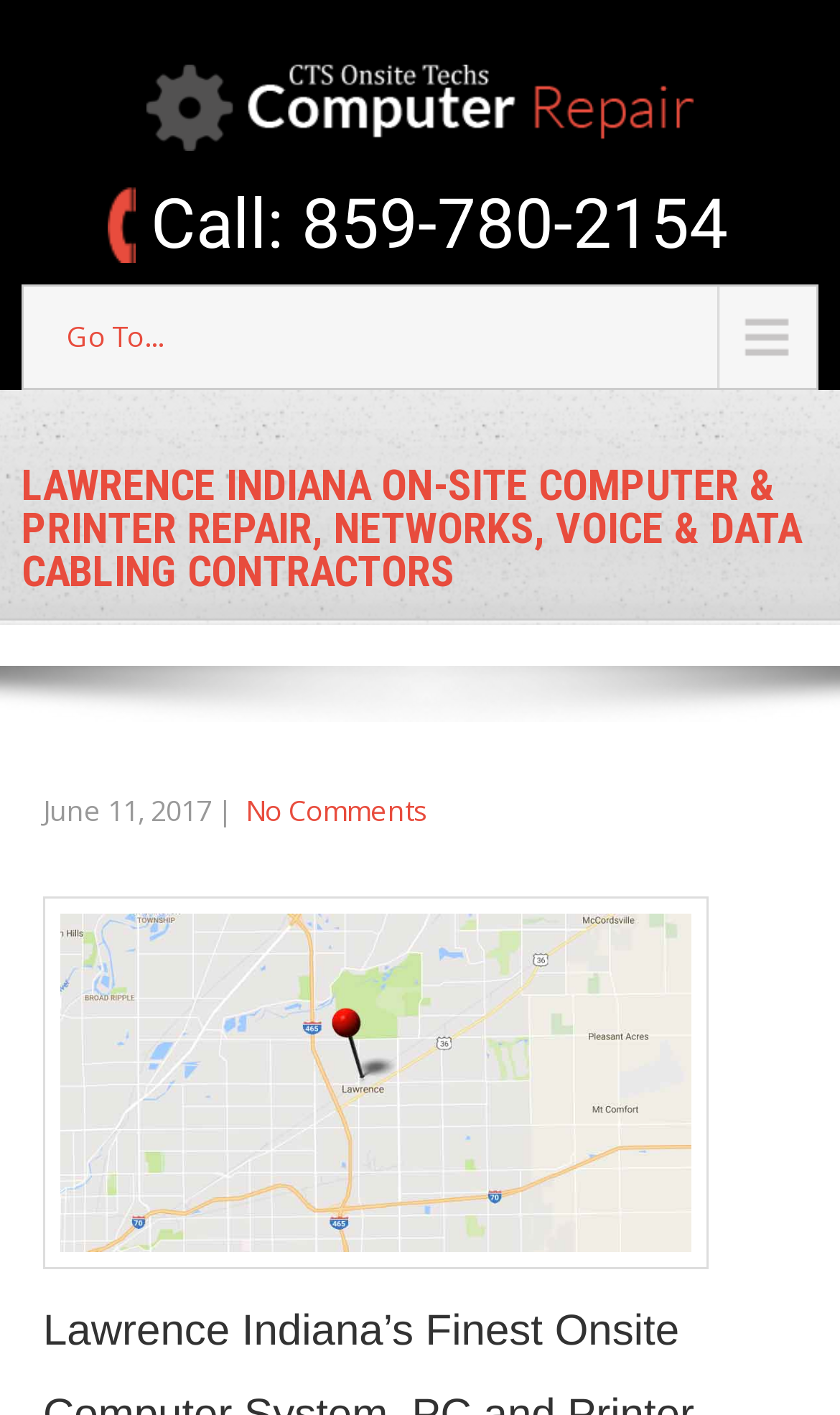What is the company's location?
Provide a fully detailed and comprehensive answer to the question.

I inferred this by looking at the root element 'Lawrence Indiana On-Site Computer & Printer Repair, Networks, Voice & Data Cabling Contractors' which suggests that the company is located in Lawrence, Indiana.